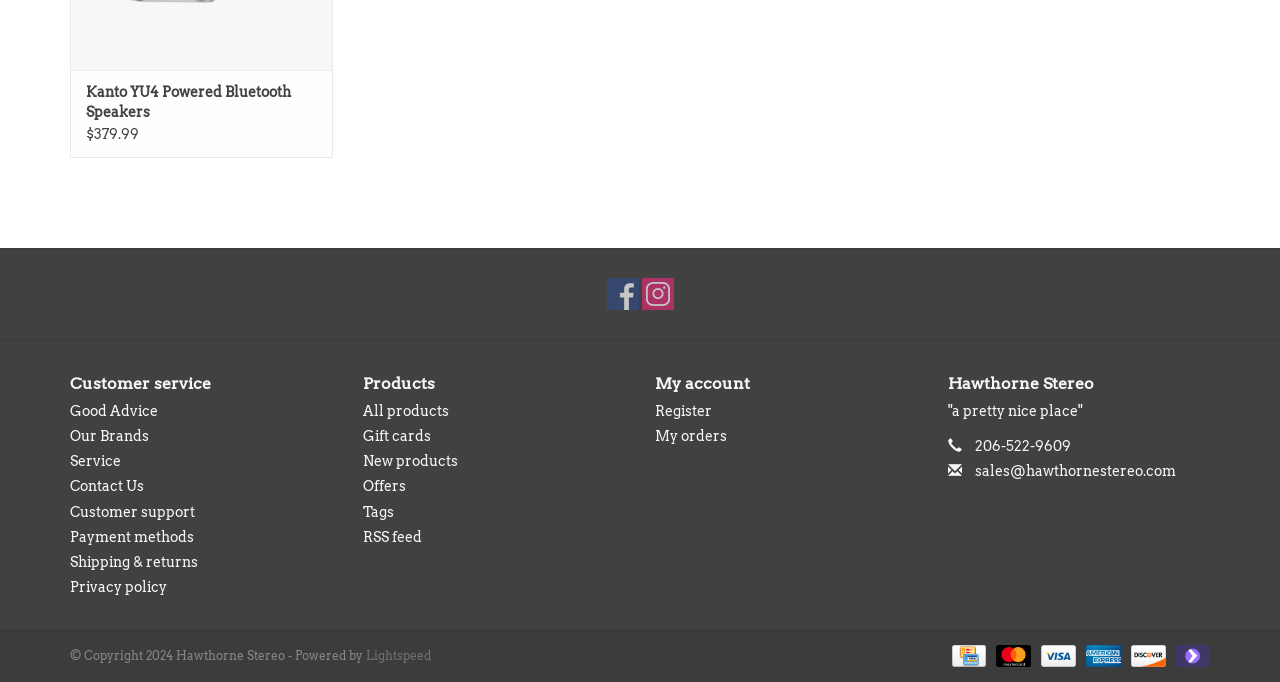Locate the bounding box coordinates of the area that needs to be clicked to fulfill the following instruction: "View Kanto YU4 Powered Bluetooth Speakers". The coordinates should be in the format of four float numbers between 0 and 1, namely [left, top, right, bottom].

[0.067, 0.12, 0.247, 0.179]